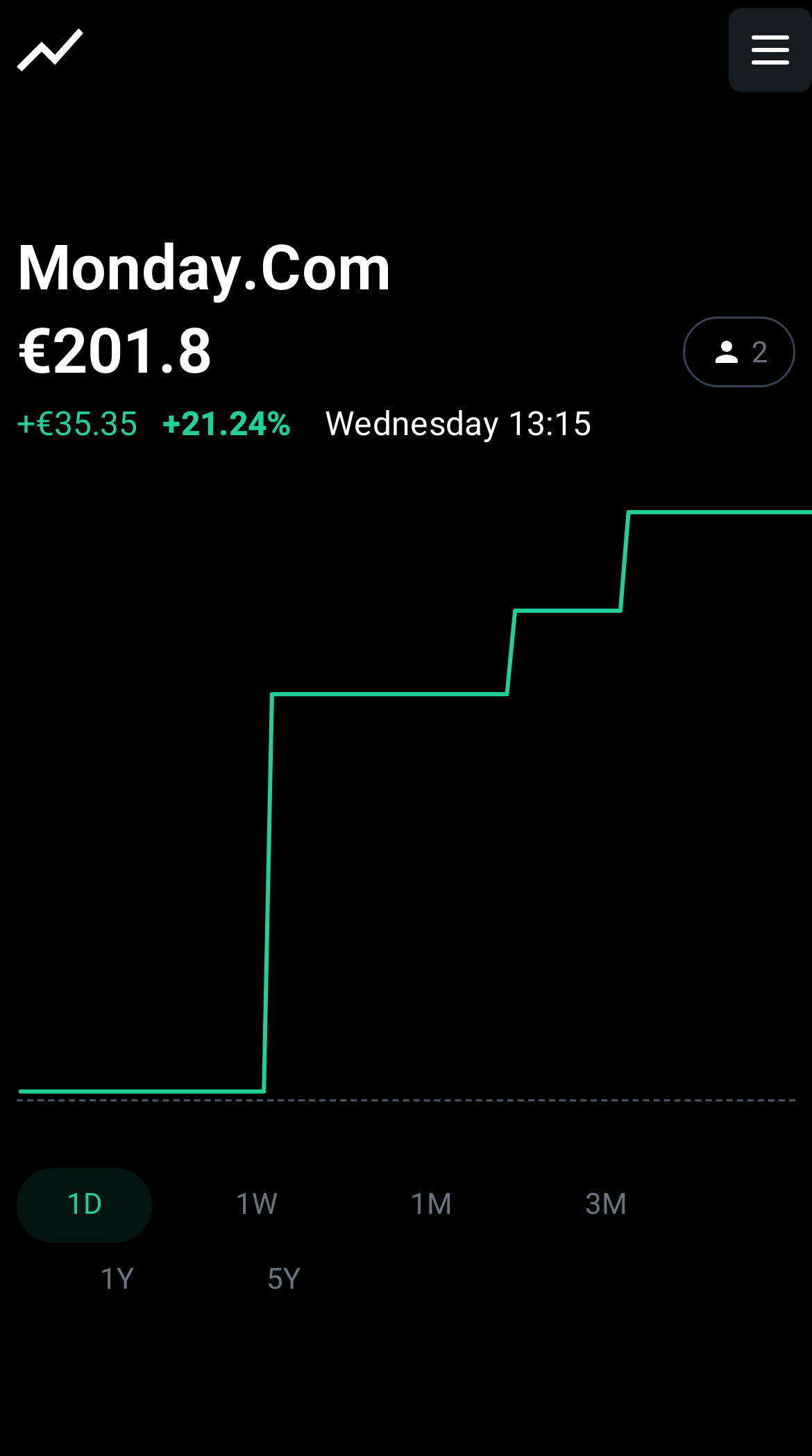Carefully observe the image and respond to the question with a detailed answer:
Is the stock price increasing or decreasing?

The stock price is increasing because the graphics symbols located below the current stock price are all upward-facing arrows, indicating an increase in the stock price.